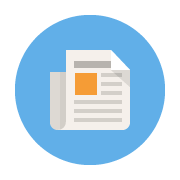Refer to the screenshot and answer the following question in detail:
What is the purpose of the newsletter or subscription service?

The visual element is associated with the theme of joining a mailing list that provides weekly updates on parish events and news, inviting individuals to stay informed and engaged with the community, which implies that the purpose of the newsletter or subscription service is to keep individuals informed and engaged with the community.